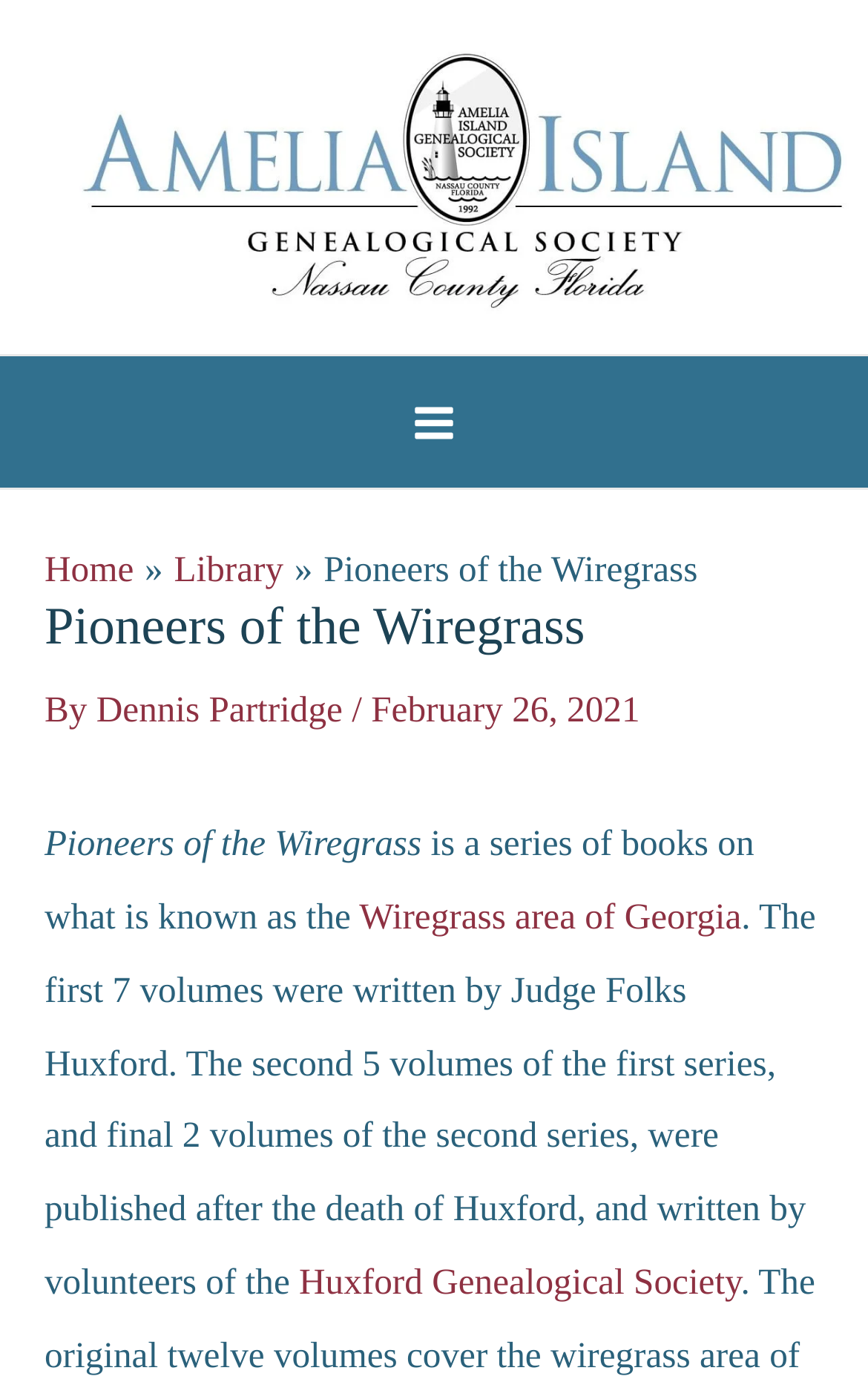Given the description "Huxford Genealogical Society", provide the bounding box coordinates of the corresponding UI element.

[0.345, 0.912, 0.853, 0.943]